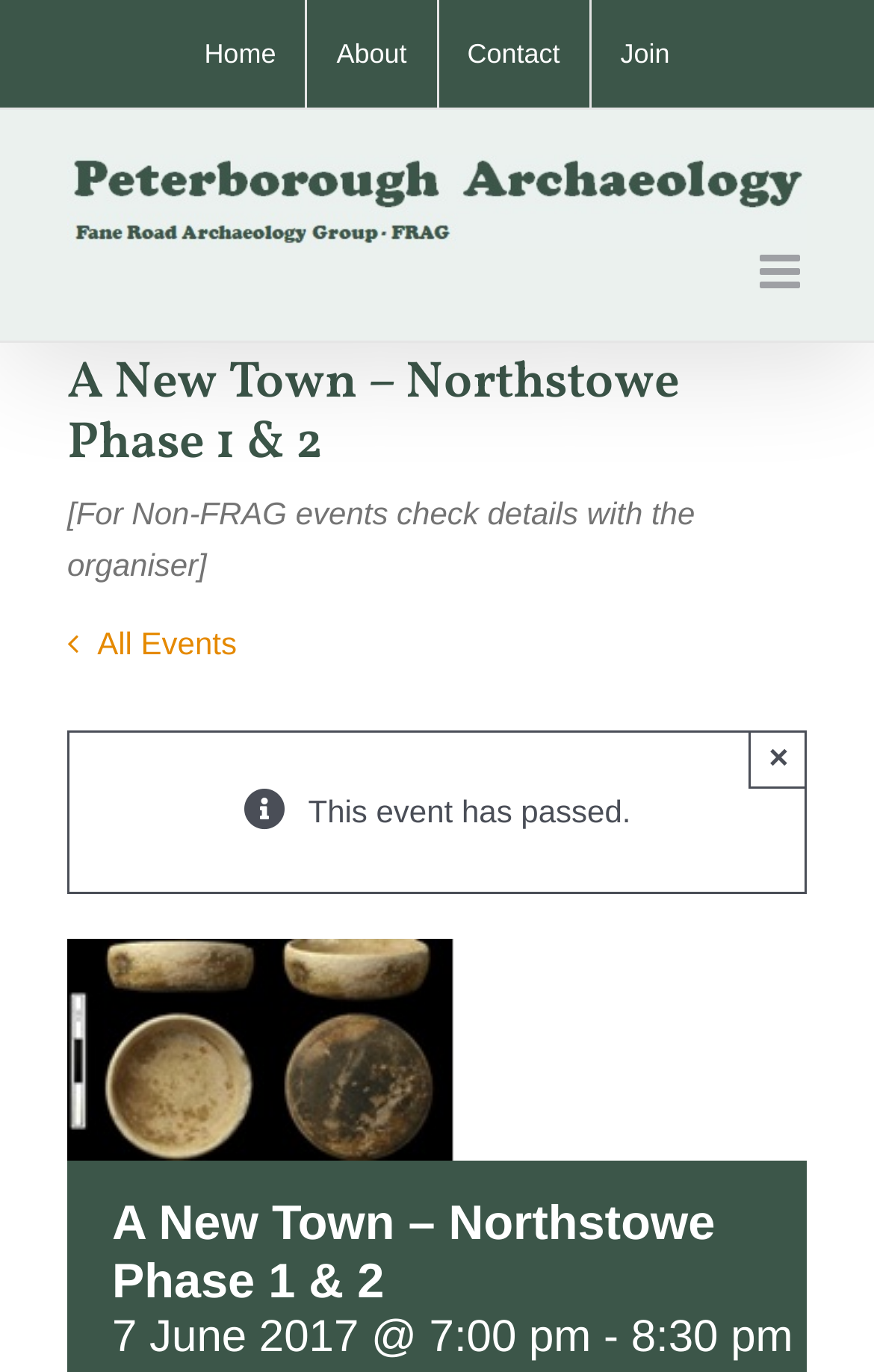Locate the bounding box coordinates of the clickable area to execute the instruction: "Click the Close button". Provide the coordinates as four float numbers between 0 and 1, represented as [left, top, right, bottom].

[0.856, 0.533, 0.923, 0.575]